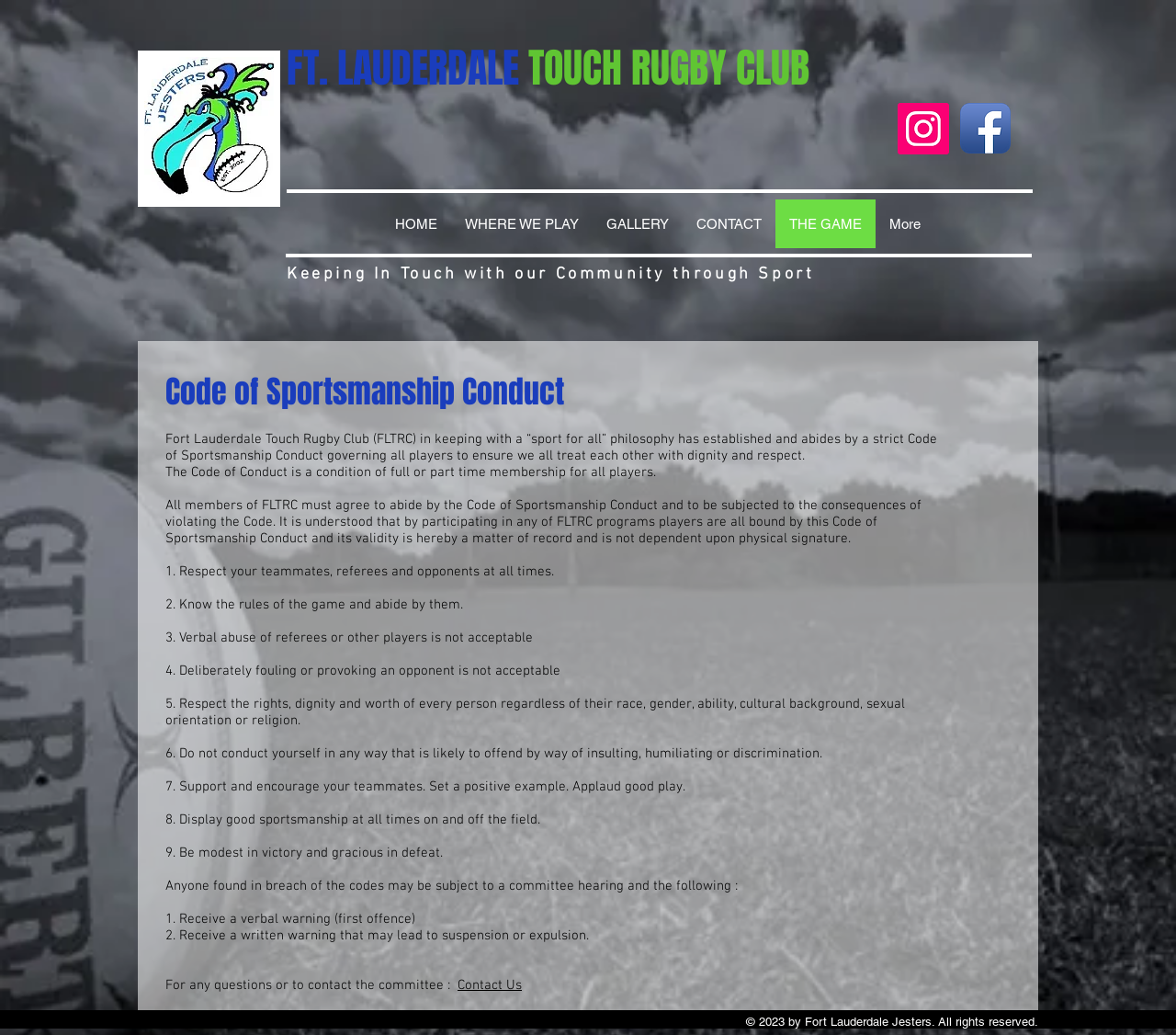Based on the image, please respond to the question with as much detail as possible:
What is the name of the rugby club?

The name of the rugby club can be found in the heading element 'FT. LAUDERDALE TOUCH RUGBY CLUB' at the top of the webpage, which is also a link.